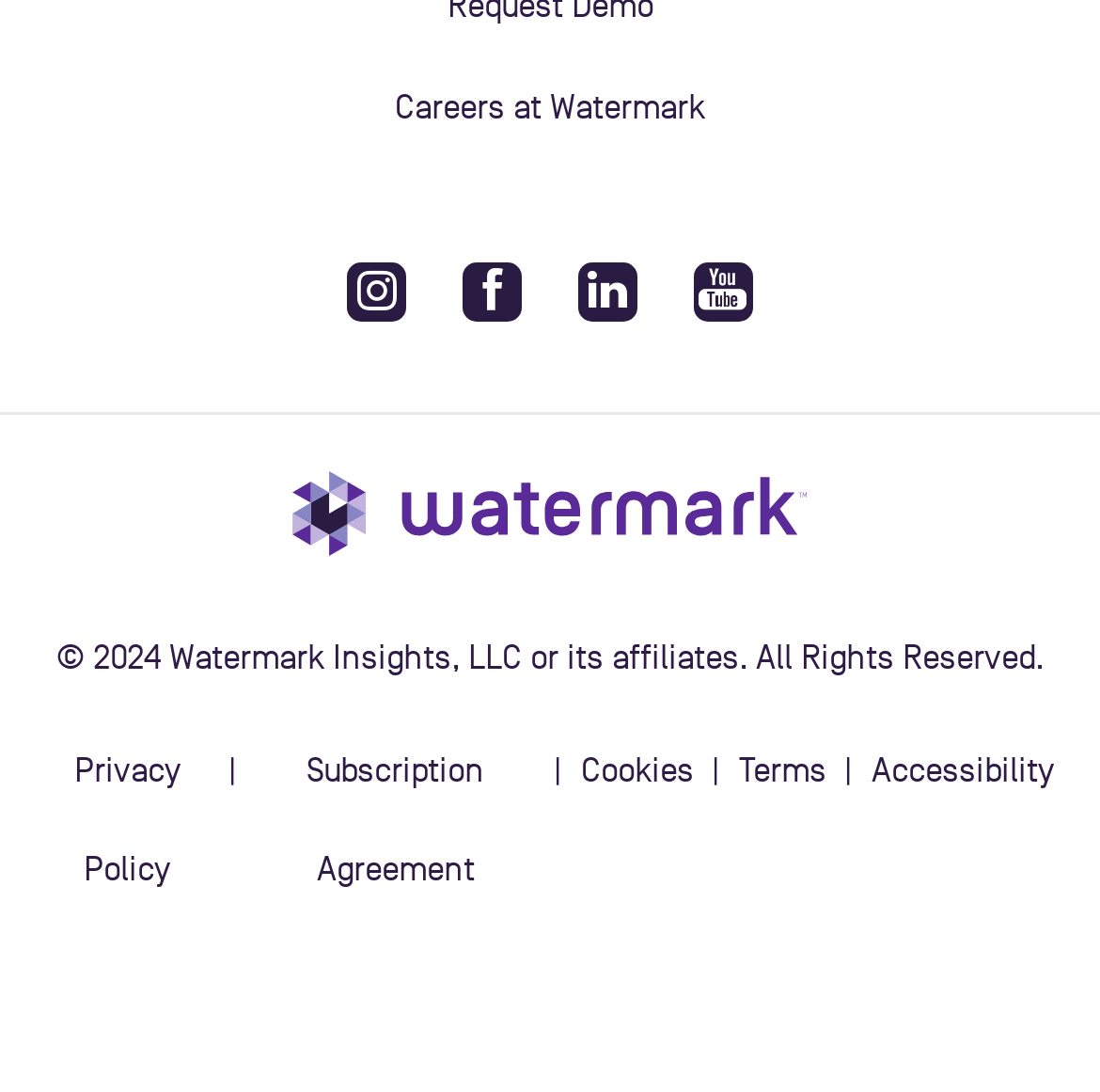What is the copyright year?
Please provide a comprehensive answer based on the information in the image.

I found the copyright information at the bottom of the webpage, which states '© 2024 Watermark Insights, LLC or its affiliates. All Rights Reserved.' The year mentioned is 2024.